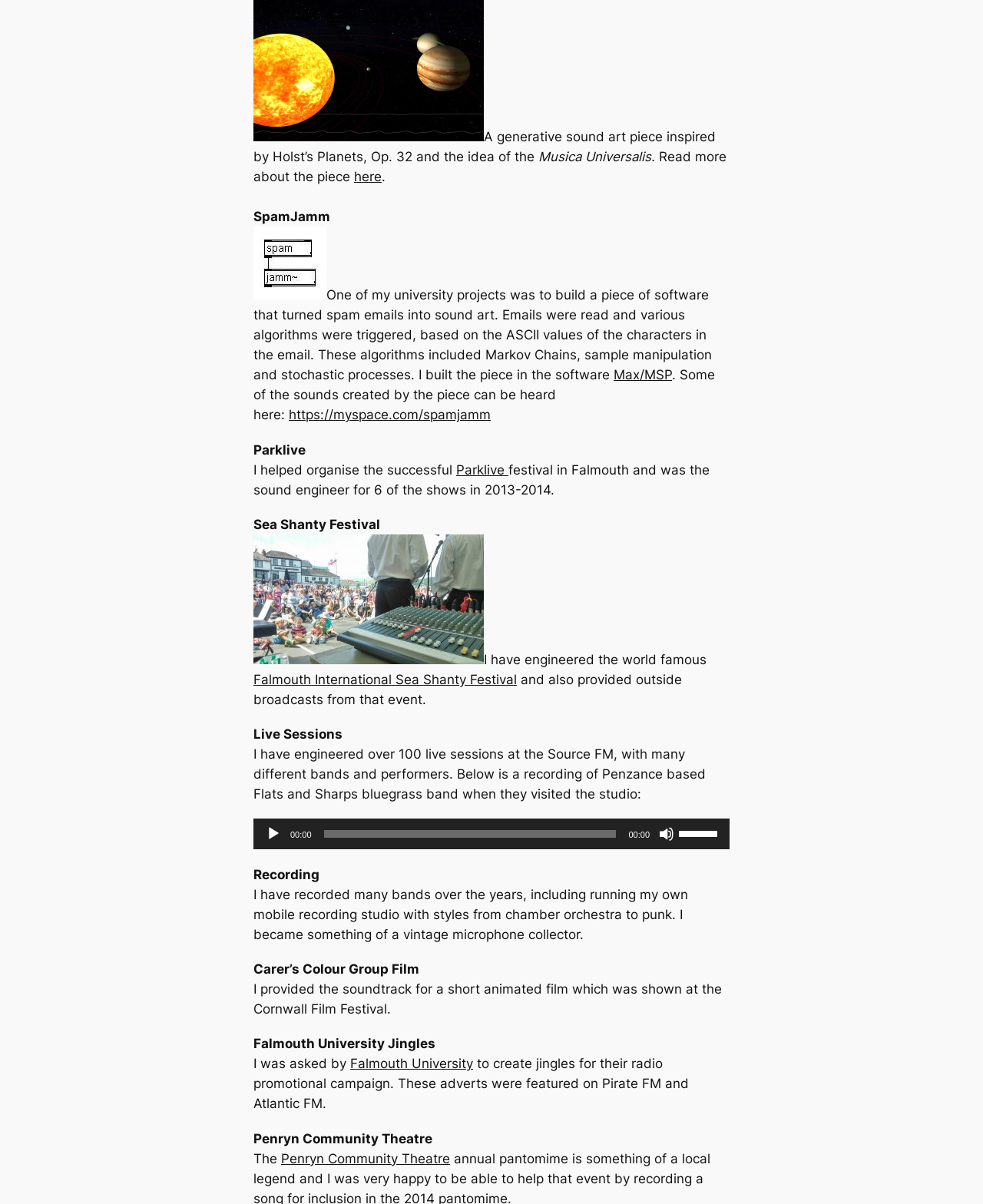What is the title of the first sound art piece?
Observe the image and answer the question with a one-word or short phrase response.

Music of the Spheres